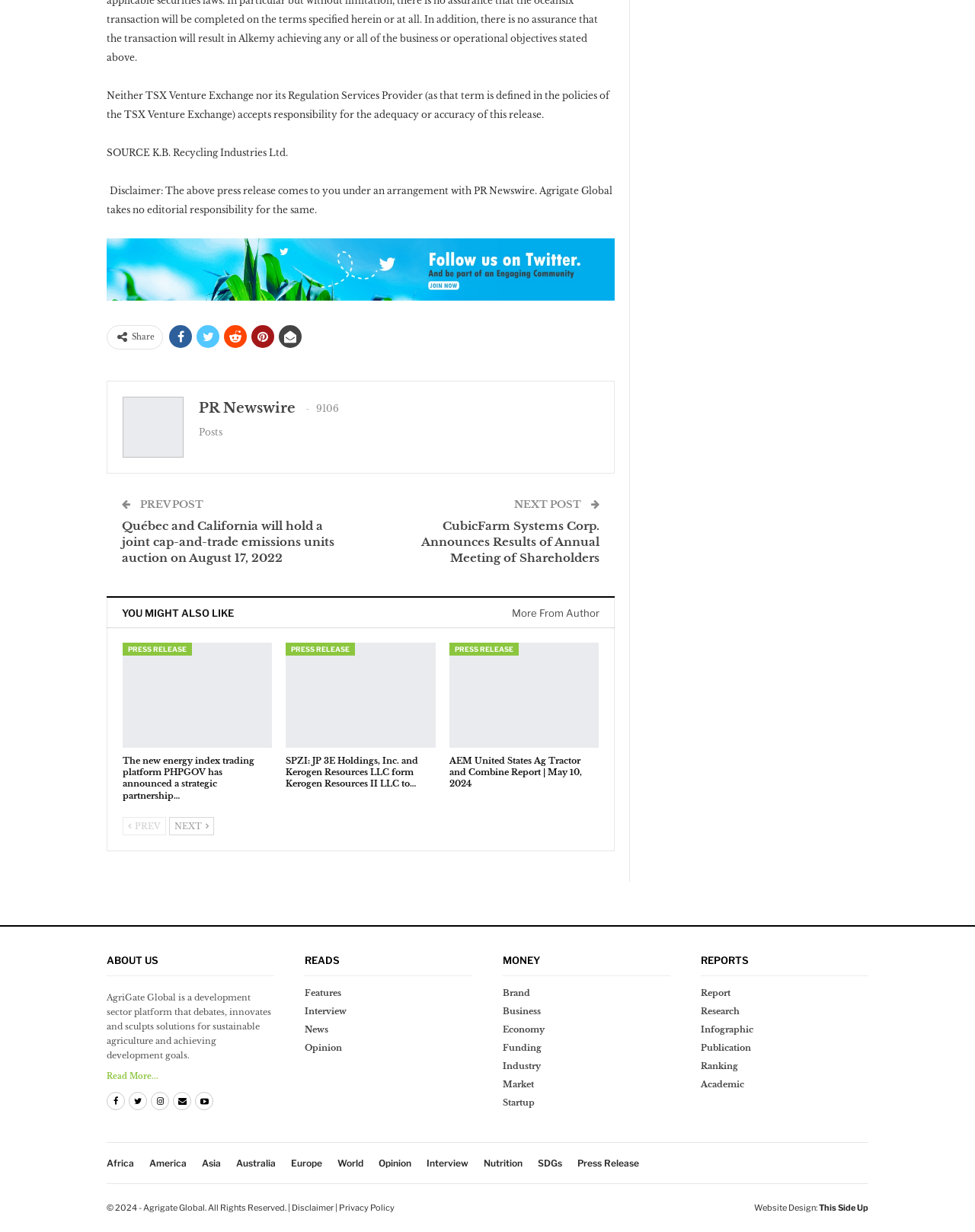What is the category of the article 'AEM United States Ag Tractor and Combine Report | May 10, 2024'?
Answer the question with a single word or phrase derived from the image.

REPORTS